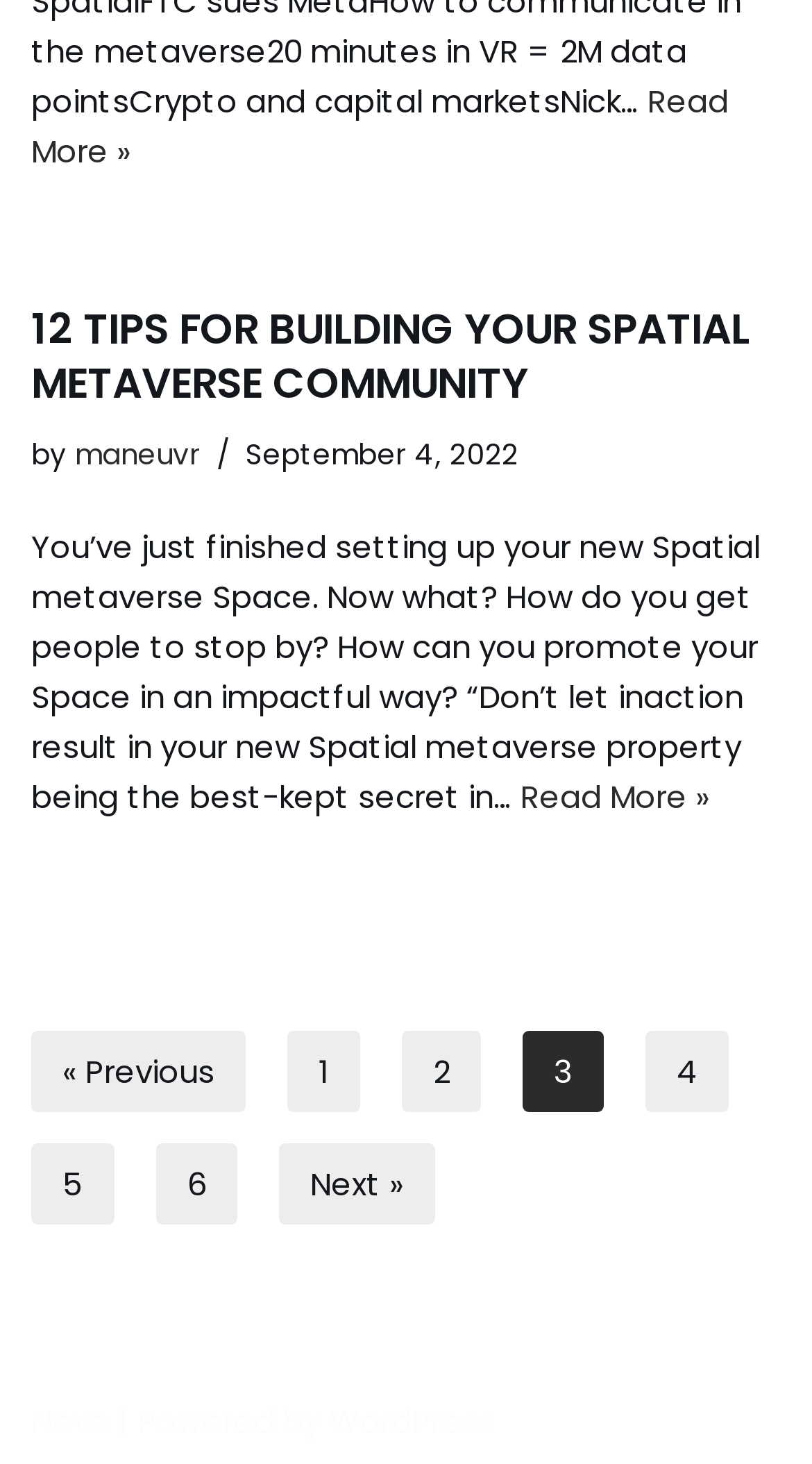Refer to the element description Read More »The ManeuVR Discord and identify the corresponding bounding box in the screenshot. Format the coordinates as (top-left x, top-left y, bottom-right x, bottom-right y) with values in the range of 0 to 1.

[0.038, 0.054, 0.897, 0.118]